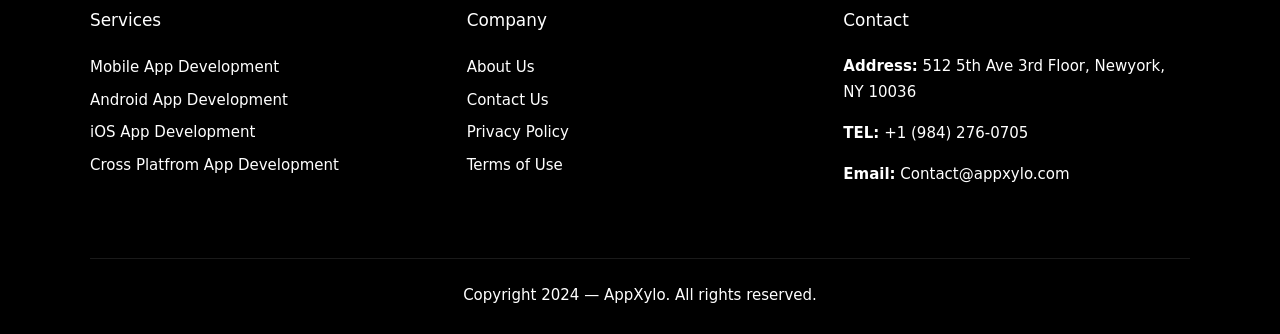Find the bounding box coordinates of the element you need to click on to perform this action: 'Learn about Cross Platform App Development'. The coordinates should be represented by four float values between 0 and 1, in the format [left, top, right, bottom].

[0.07, 0.466, 0.265, 0.52]